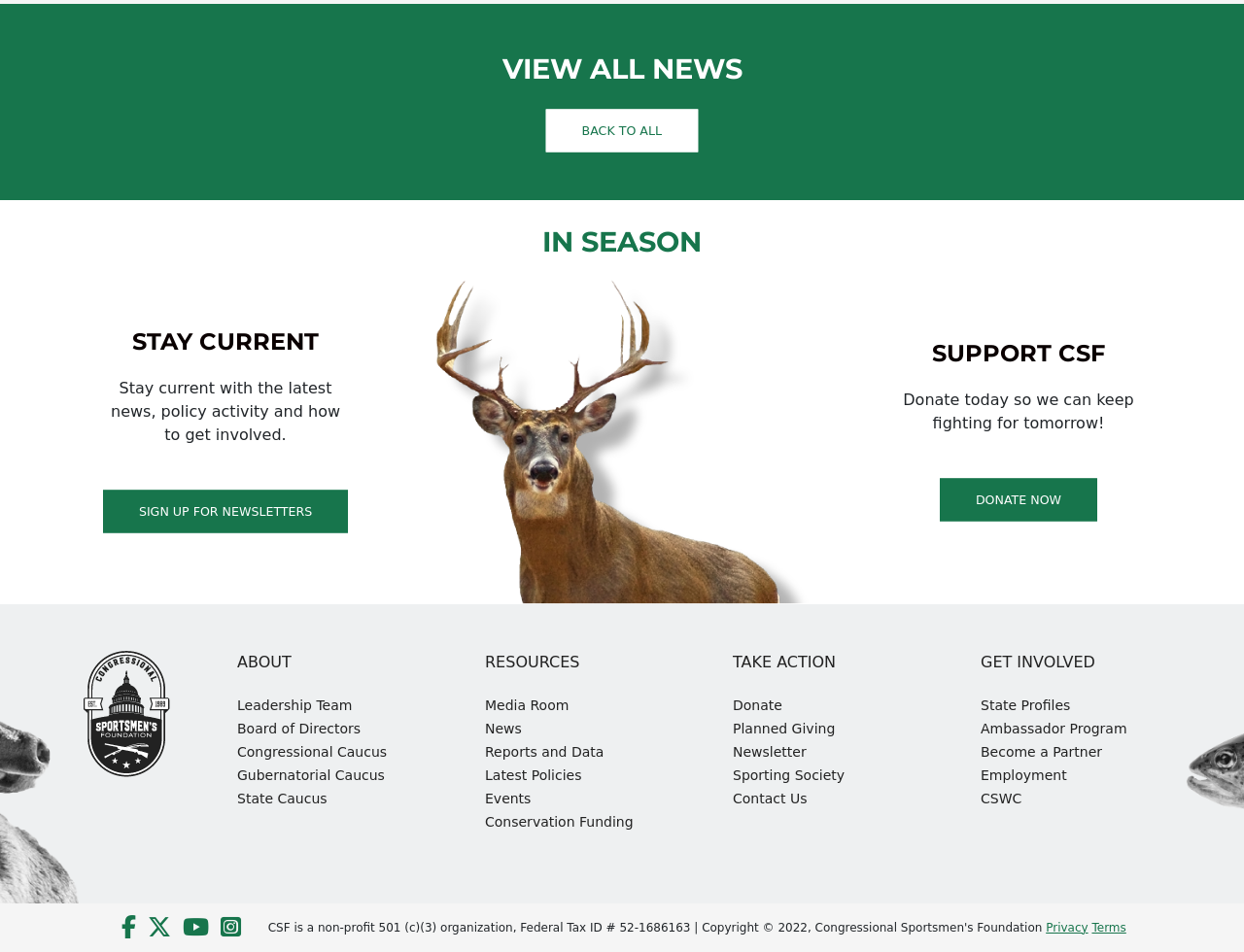What is the call to action in the 'SUPPORT CSF' section?
Please provide a single word or phrase answer based on the image.

Donate now